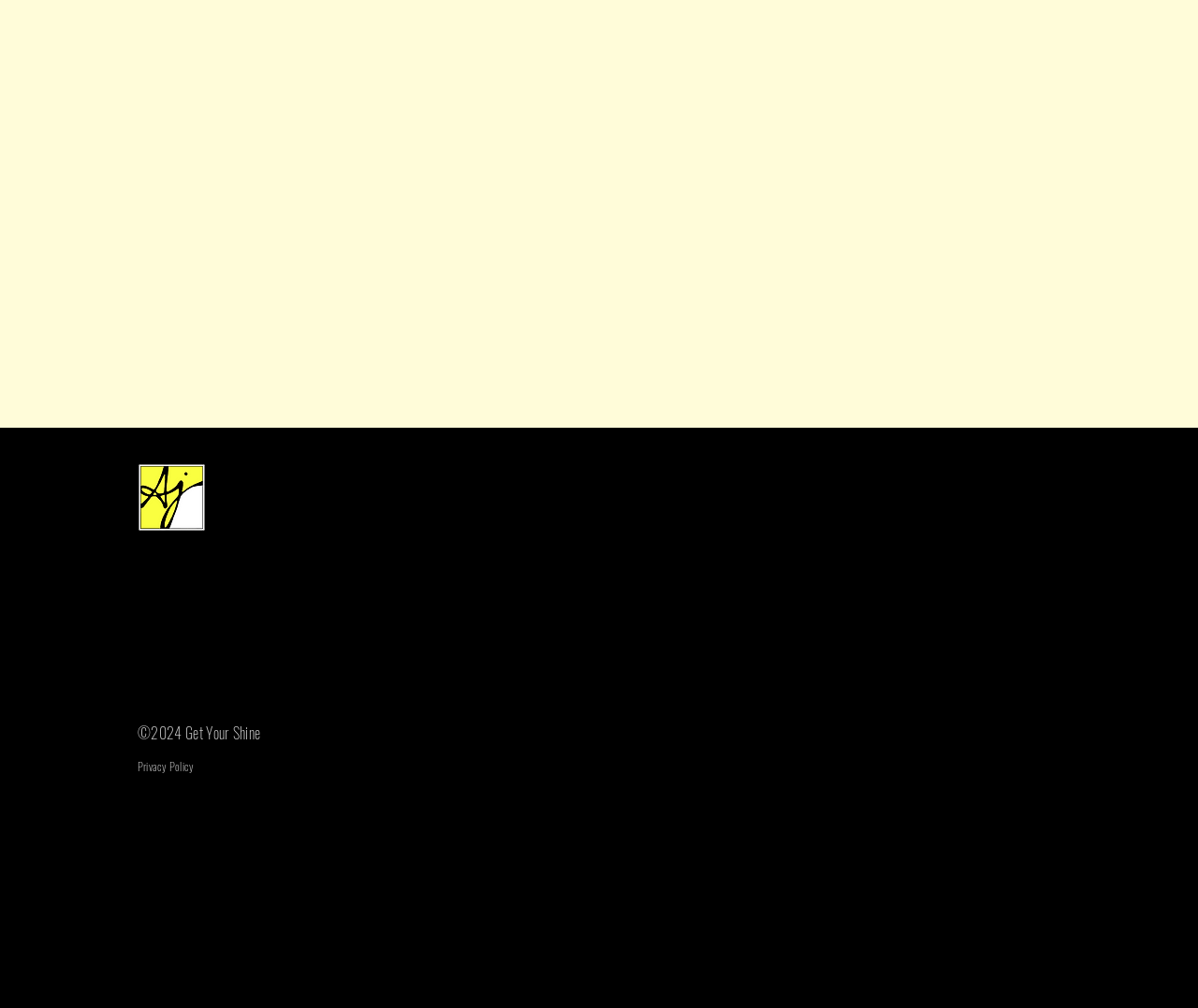Provide a brief response in the form of a single word or phrase:
How many social media links are there?

2